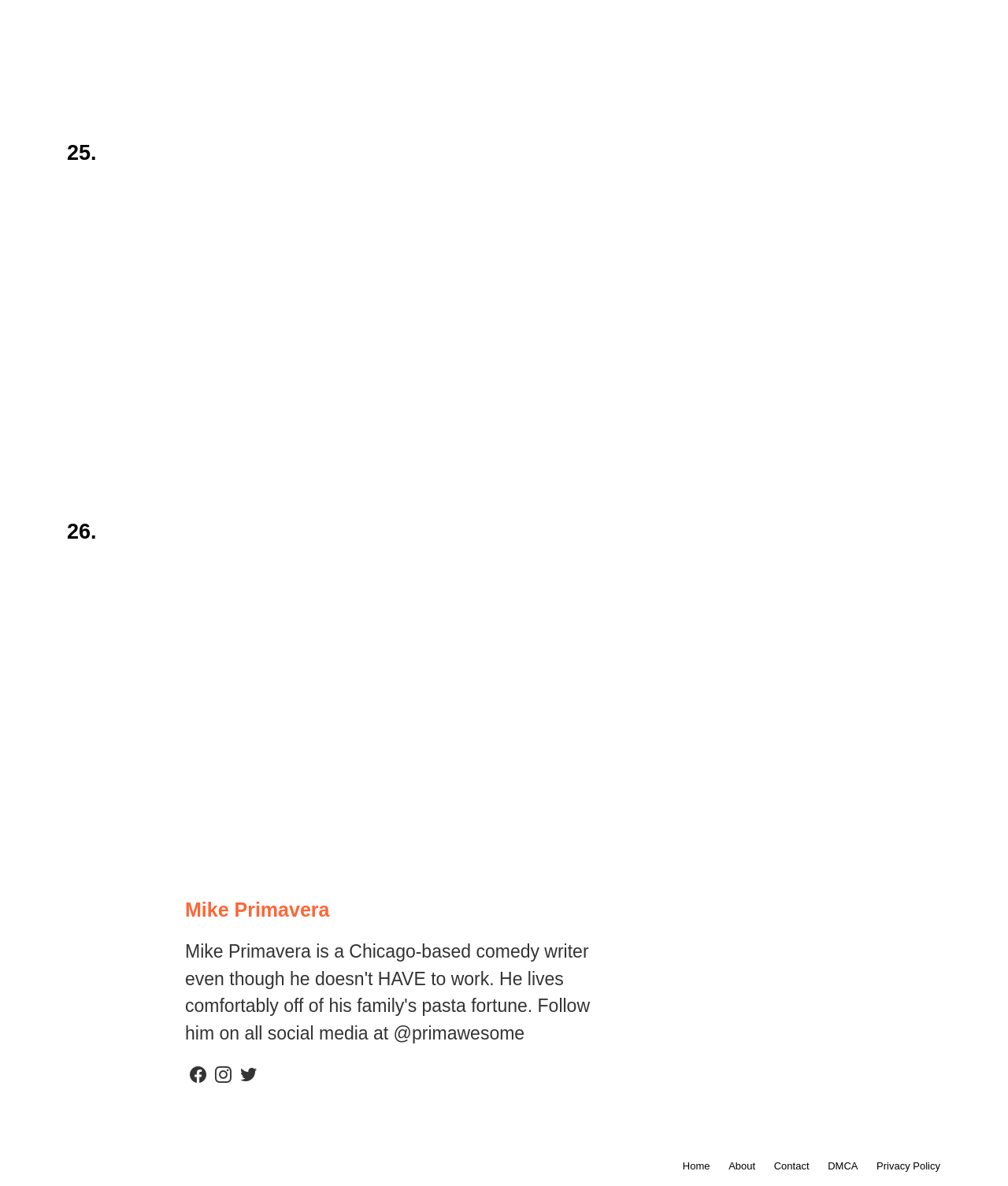Specify the bounding box coordinates of the area to click in order to follow the given instruction: "Click on the 'HOME' link."

None